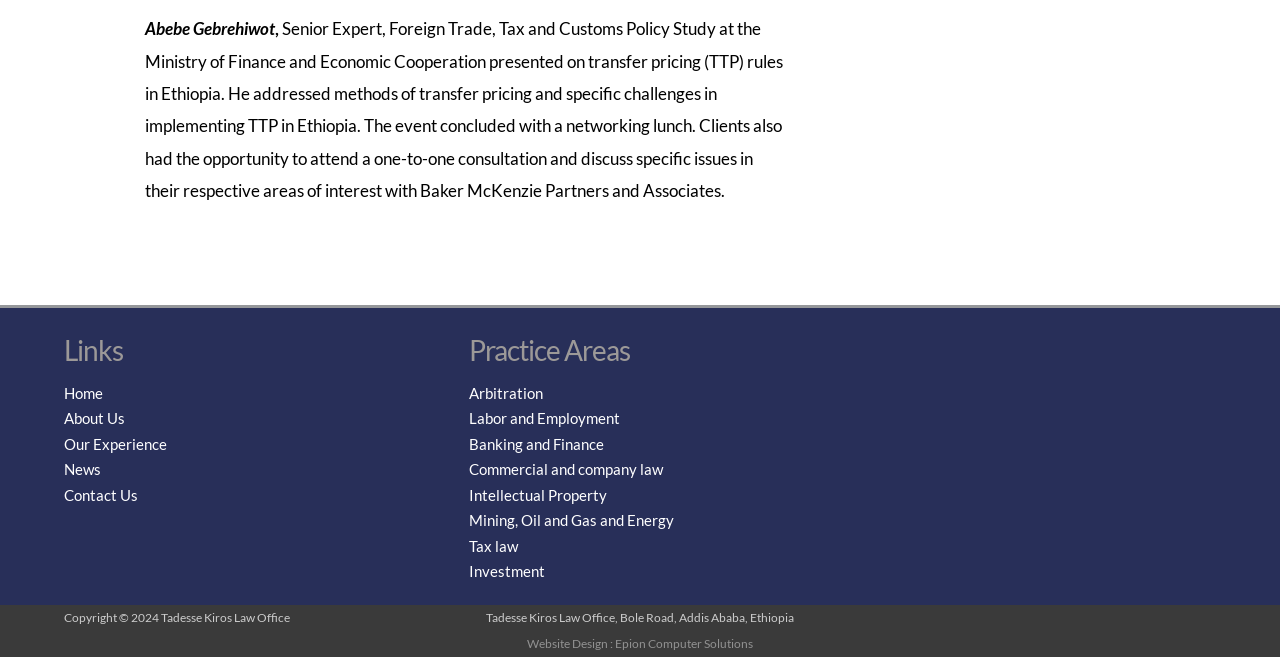What are the practice areas listed on the webpage?
Using the image, provide a concise answer in one word or a short phrase.

Arbitration, Labor and Employment, etc.